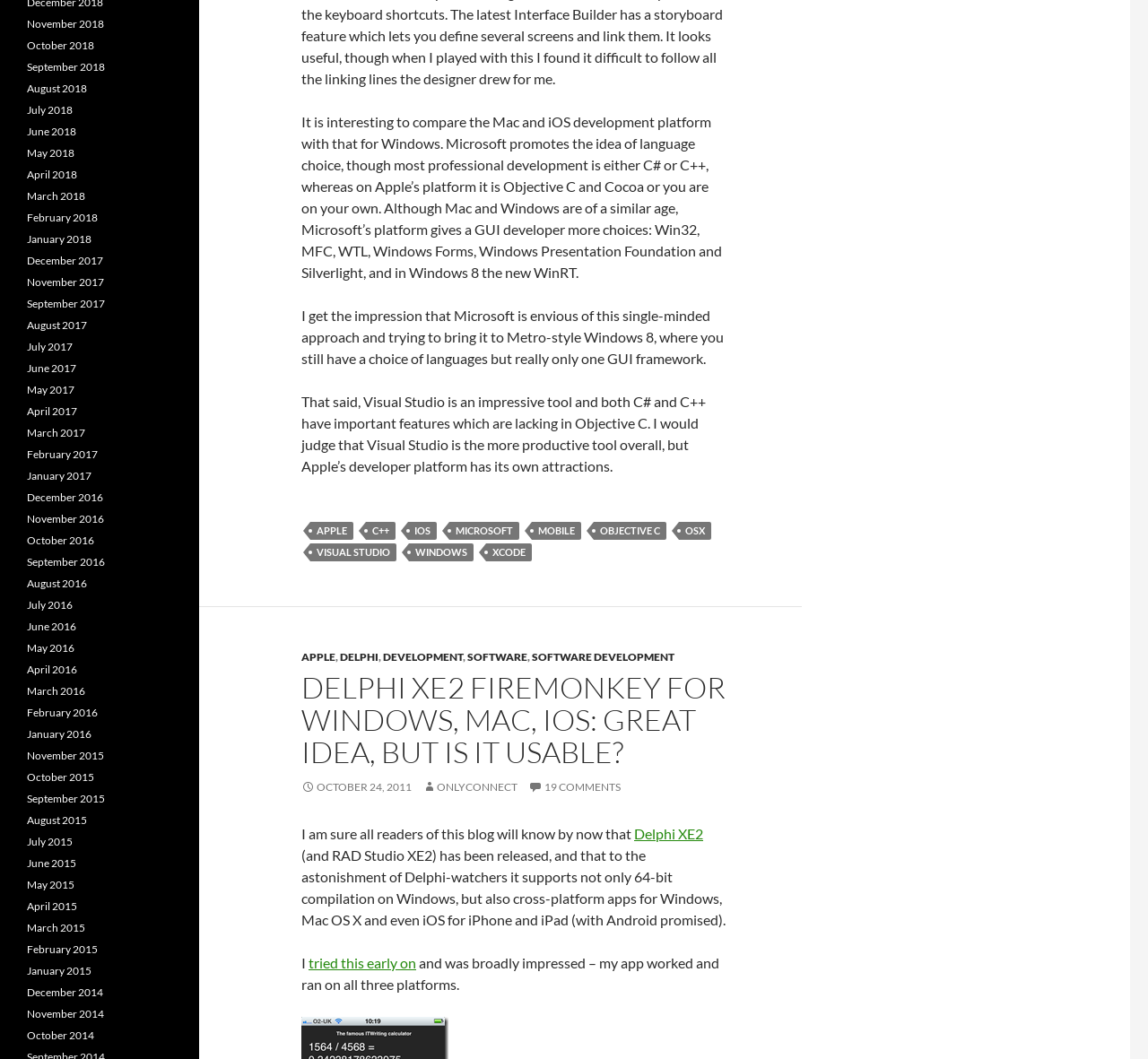Determine the bounding box coordinates of the clickable element to achieve the following action: 'Read the article about Delphi XE2 Firemonkey for Windows, Mac, IOS'. Provide the coordinates as four float values between 0 and 1, formatted as [left, top, right, bottom].

[0.262, 0.634, 0.633, 0.726]